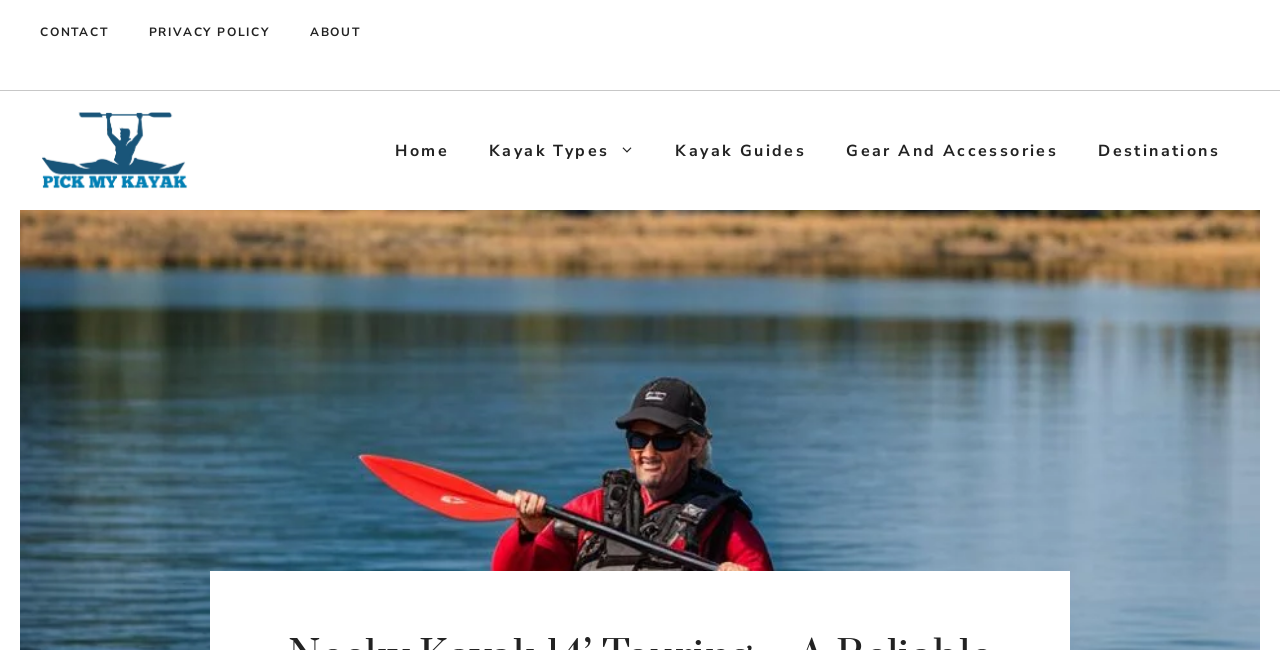What is the relationship between the image and the link 'Pick My Kayak'?
Please respond to the question with a detailed and thorough explanation.

I found an image element with the label 'Pick My Kayak' and a link element with the same label. Based on their proximity and identical labels, I assume the image is associated with the link.